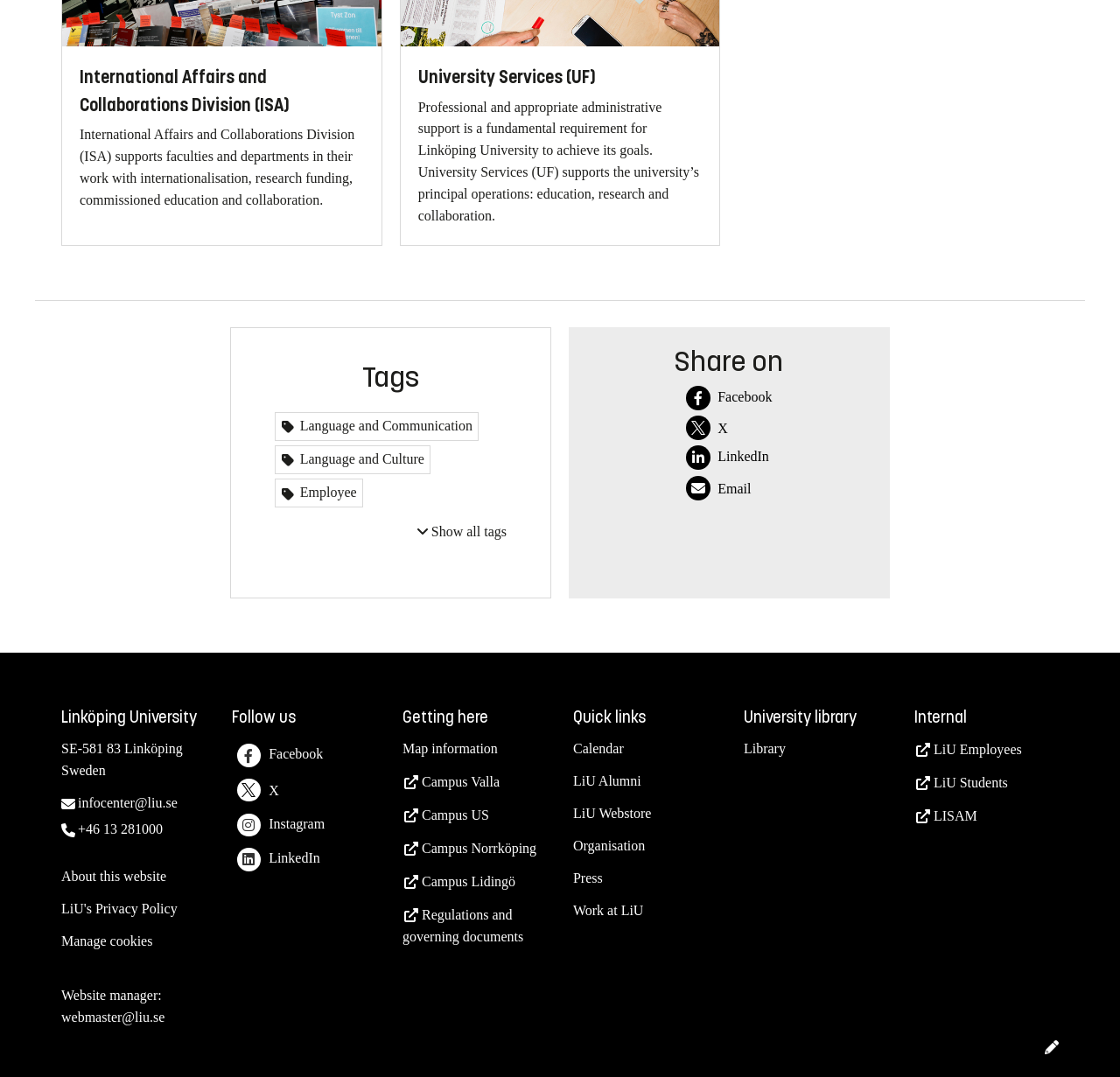What is the purpose of University Services (UF)?
Give a single word or phrase as your answer by examining the image.

Support the university’s principal operations